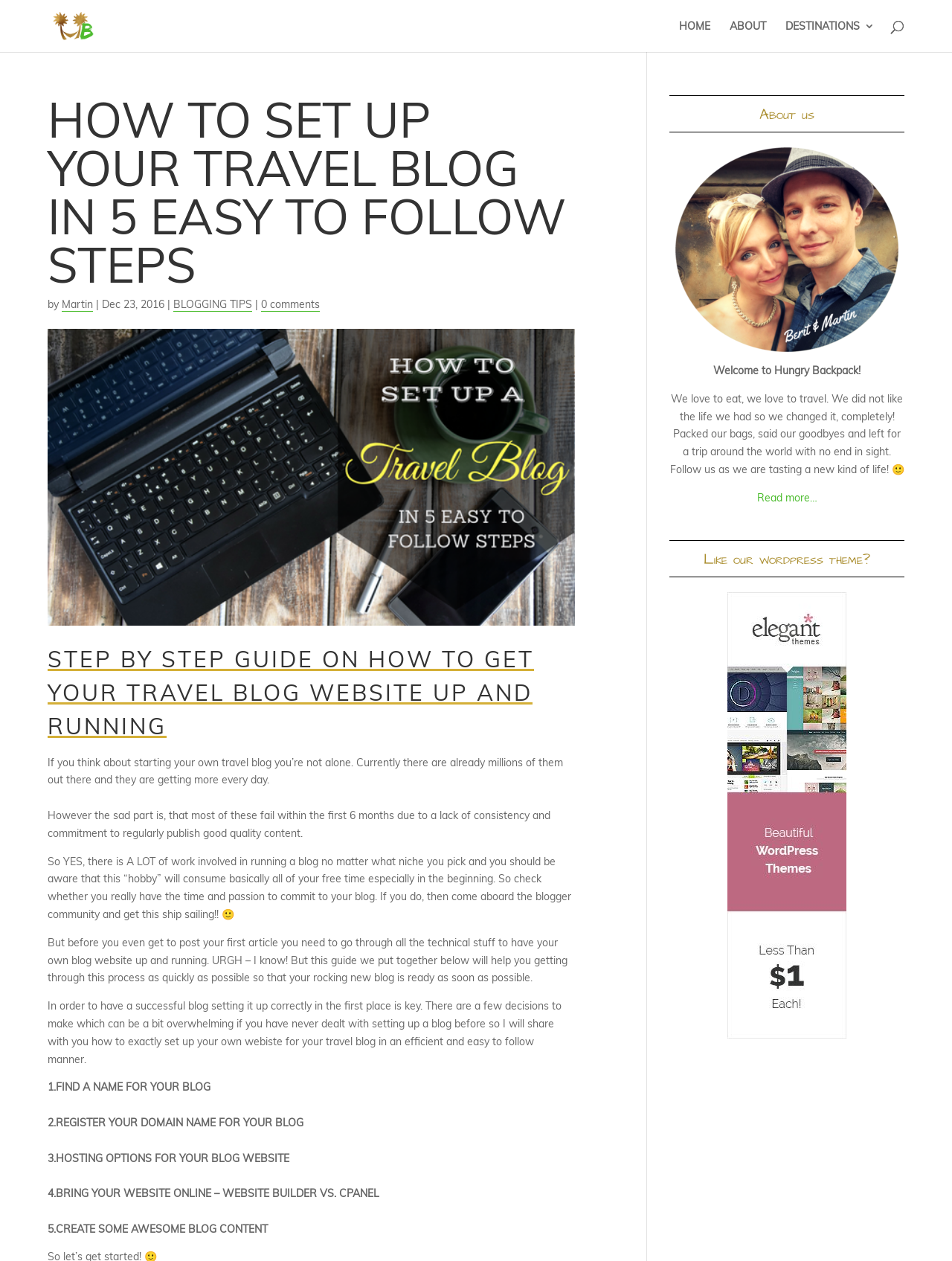Locate the bounding box coordinates of the region to be clicked to comply with the following instruction: "Visit the 'BLOGGING TIPS' page". The coordinates must be four float numbers between 0 and 1, in the form [left, top, right, bottom].

[0.182, 0.236, 0.265, 0.247]